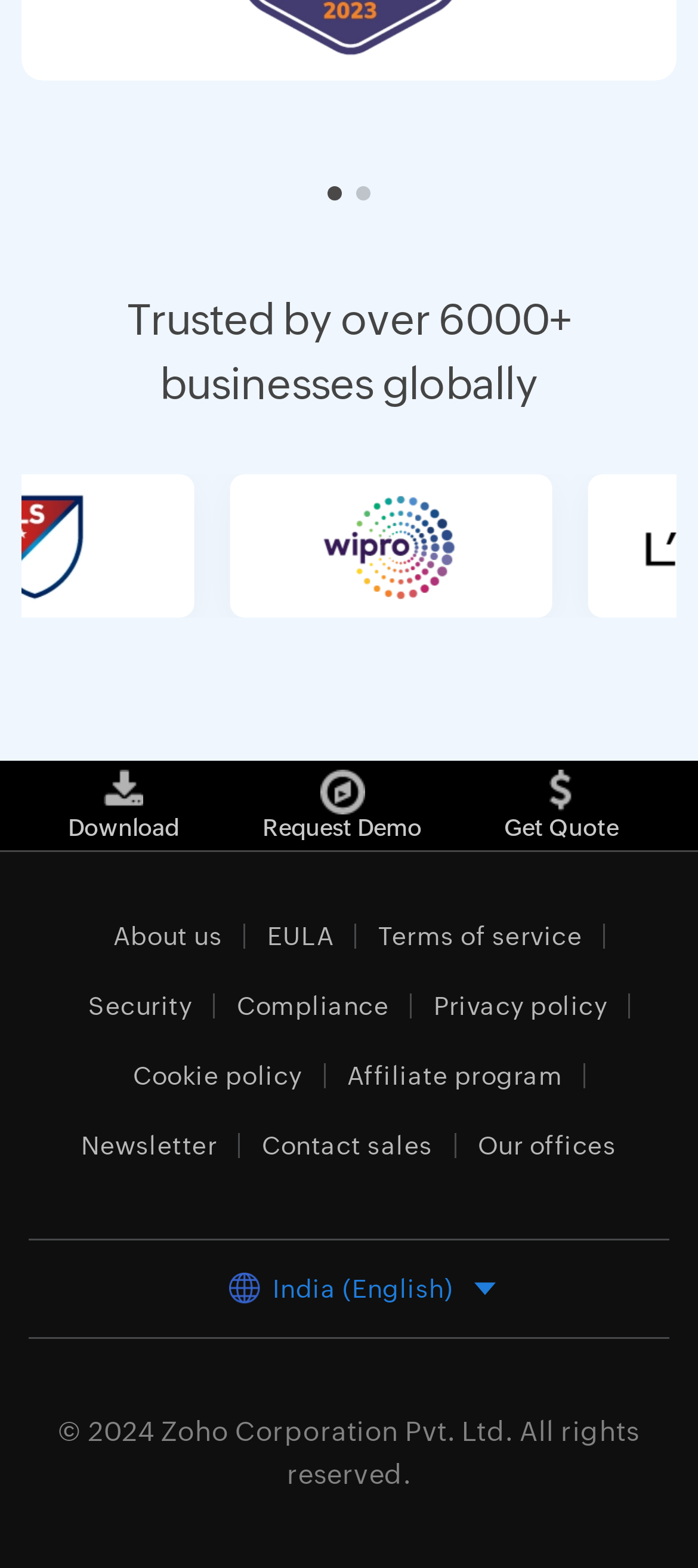Provide a brief response to the question below using one word or phrase:
How many links are there in the footer section?

11